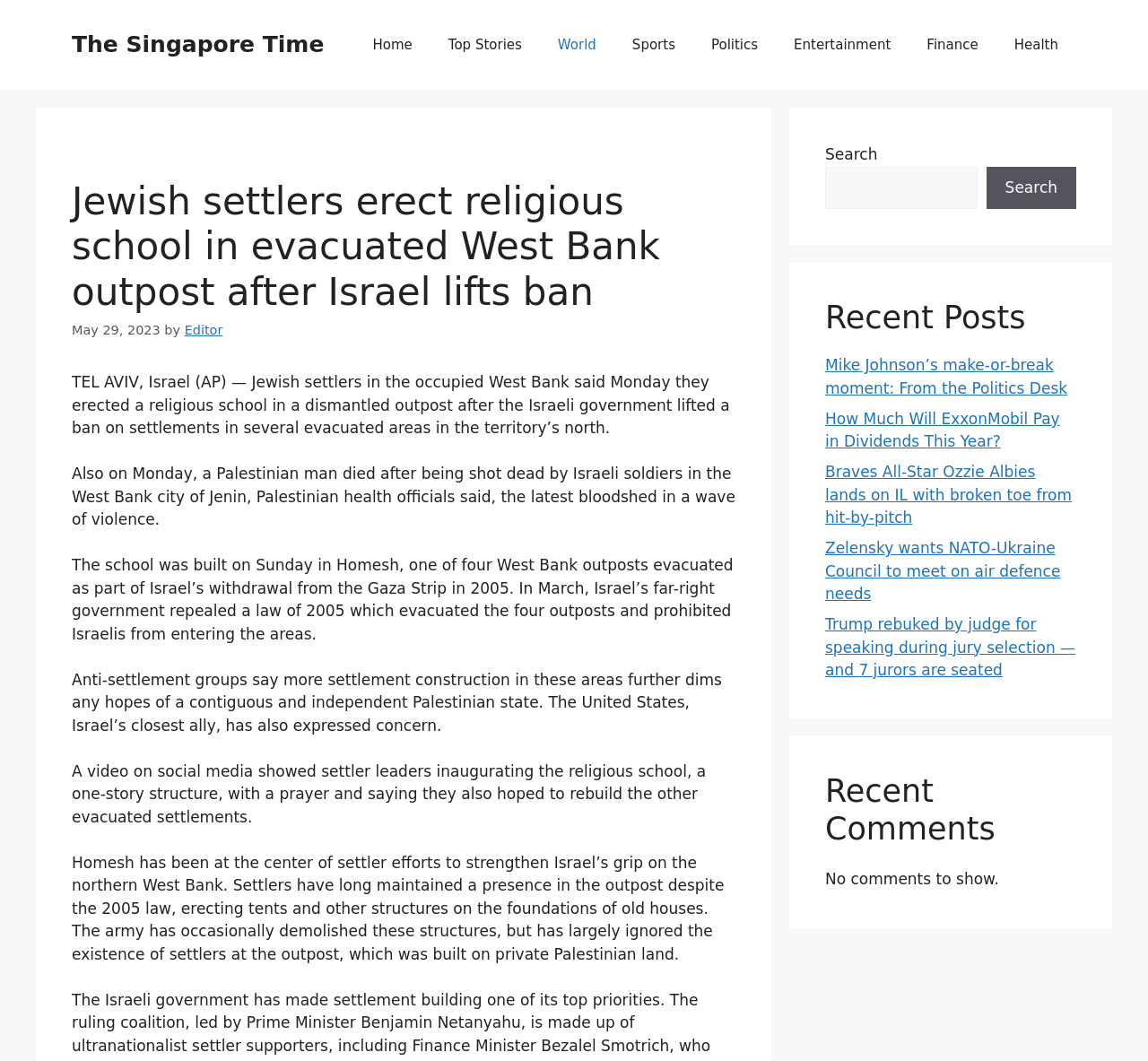Determine the bounding box coordinates of the section I need to click to execute the following instruction: "Click on the 'Editor' link". Provide the coordinates as four float numbers between 0 and 1, i.e., [left, top, right, bottom].

[0.161, 0.305, 0.194, 0.318]